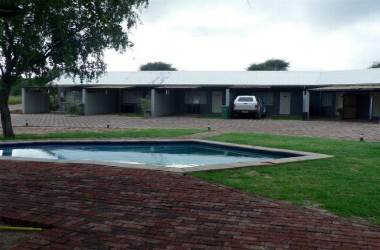Convey a rich and detailed description of the image.

The image captures a serene view of the Aloe Travel Lodge in Windhoek, Namibia. In the foreground, a neatly landscaped area features a small, inviting swimming pool surrounded by a brick patio. The lodge buildings, characterized by a simple yet elegant design, line the background, each with an entrance visible. A vehicle is parked nearby, reinforcing the lodge's accessibility. Lush green grass and trees enhance the natural ambiance, contributing to the peaceful and tranquil setting that guests can enjoy. This picturesque location ensures a relaxing experience, combining comfort with the beauty of Namibia's landscape.